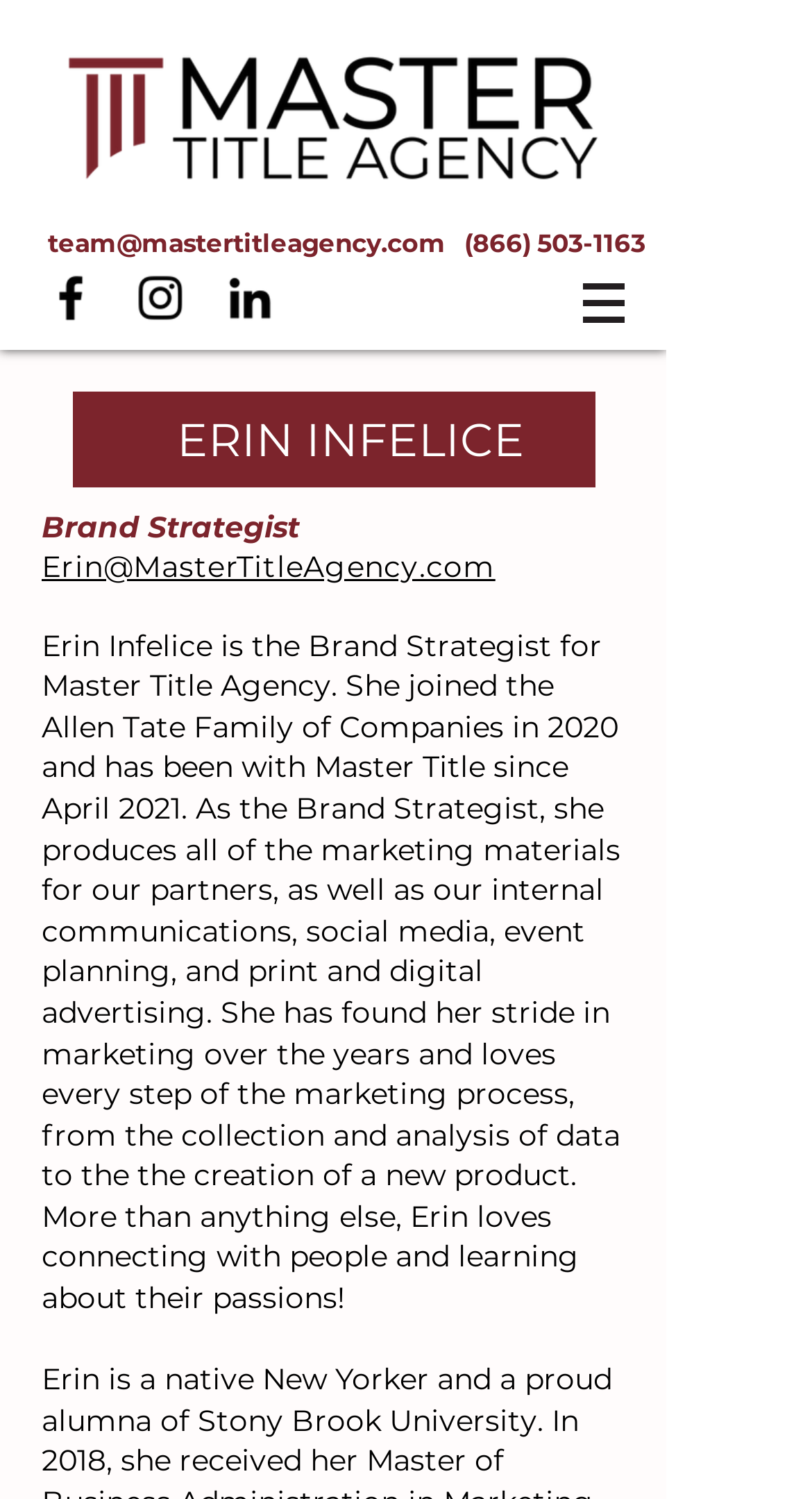Predict the bounding box of the UI element based on this description: "(866) 503-1163".

[0.572, 0.151, 0.795, 0.172]